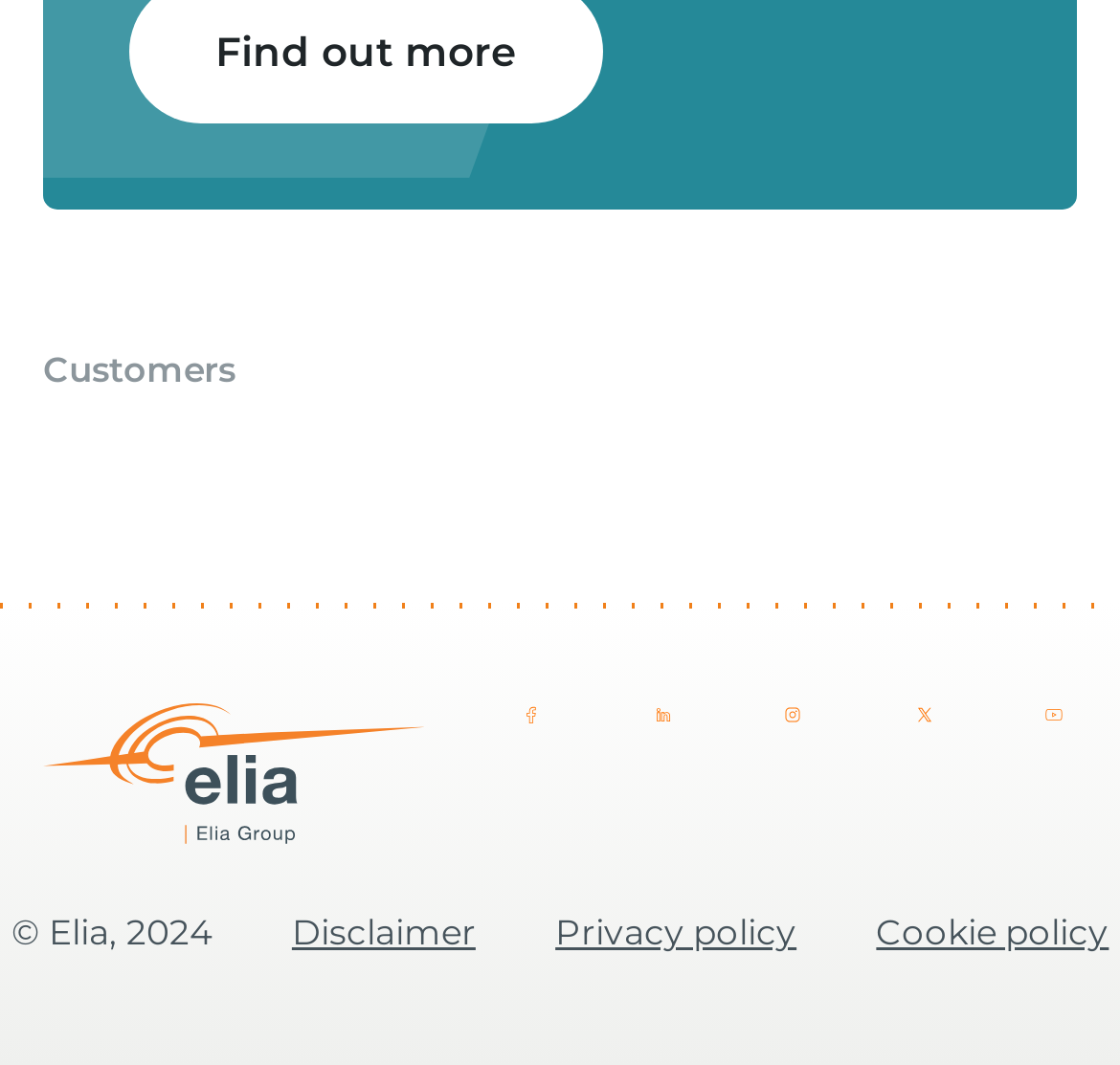What is the year of the copyright?
Please provide a single word or phrase answer based on the image.

2024